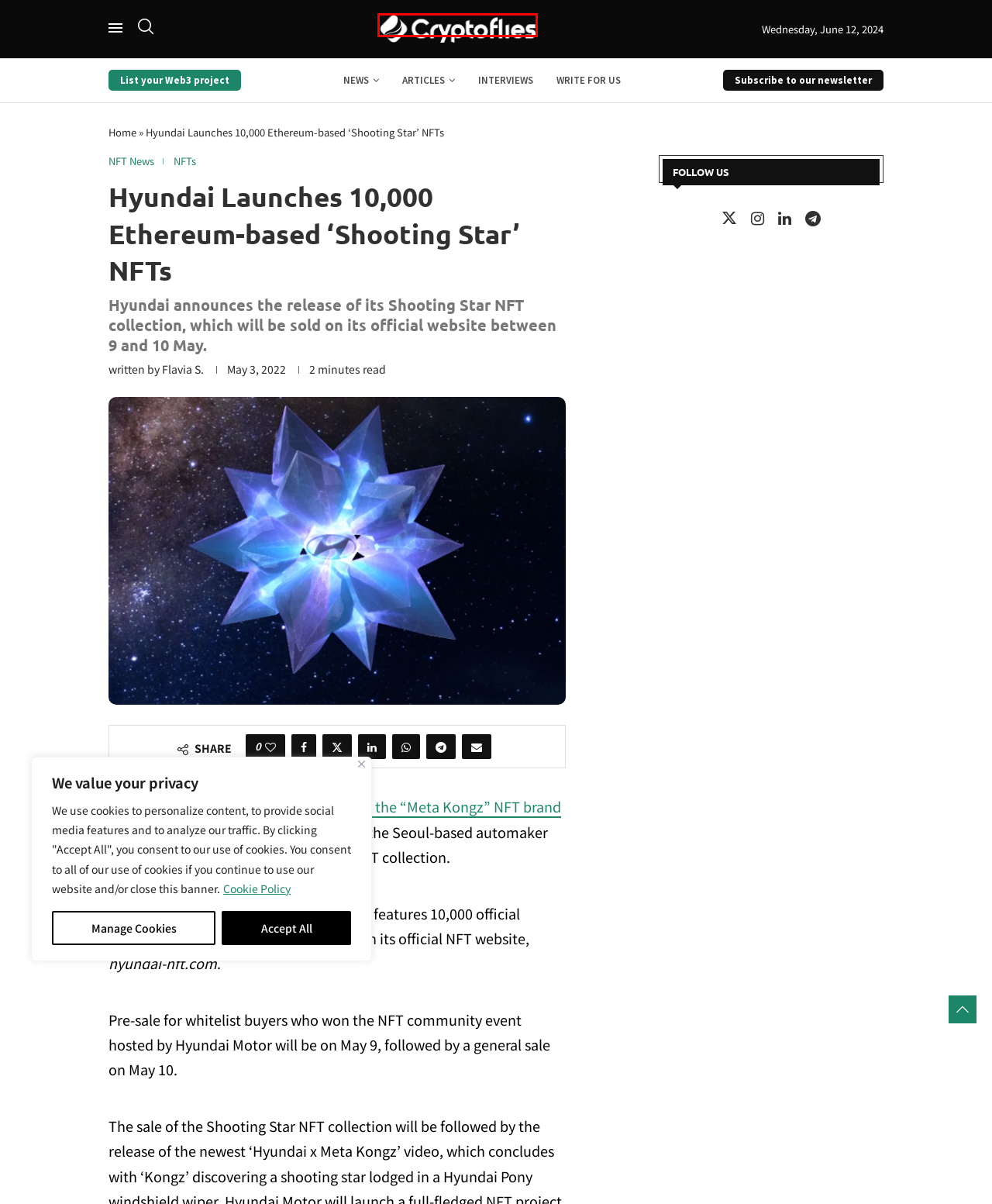Look at the screenshot of a webpage where a red bounding box surrounds a UI element. Your task is to select the best-matching webpage description for the new webpage after you click the element within the bounding box. The available options are:
A. Write for us - Cryptoflies News
B. NFTs Archives - Cryptoflies News
C. Cryptoflies News - NFT News, Metaverse, Web3, Crypto
D. Hyundai Collaborates with 'Meta Kongz' NFT Brand to Release NFTs - Cryptoflies News
E. Cookie Policy - Cryptoflies News
F. Newsletter - Cryptoflies News
G. Flavia S., Author at Cryptoflies News
H. Interviews Archives - Cryptoflies News

C